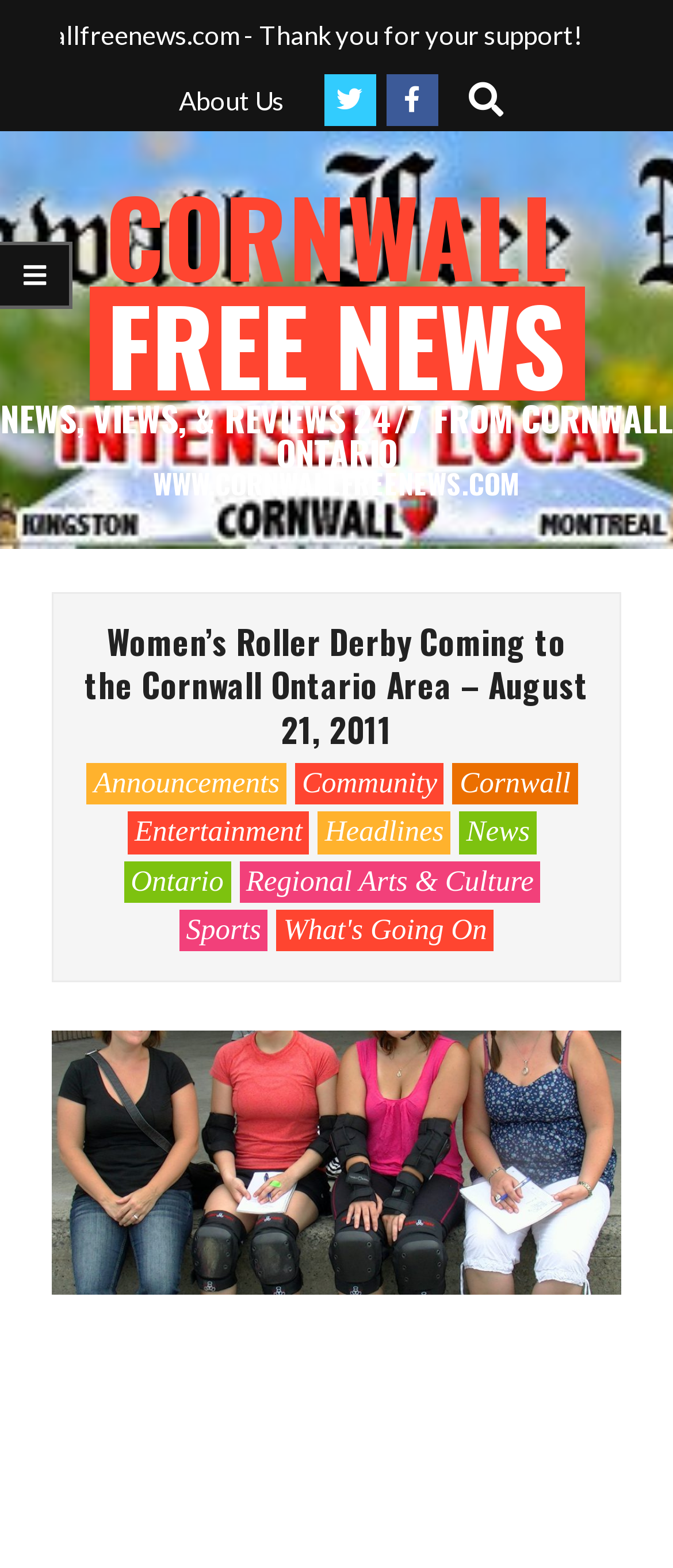How many links are in the top navigation bar?
Please answer the question with as much detail and depth as you can.

I counted the links in the top navigation bar, which are 'About Us', 'Search', and five social media icons. Therefore, there are 7 links in total.